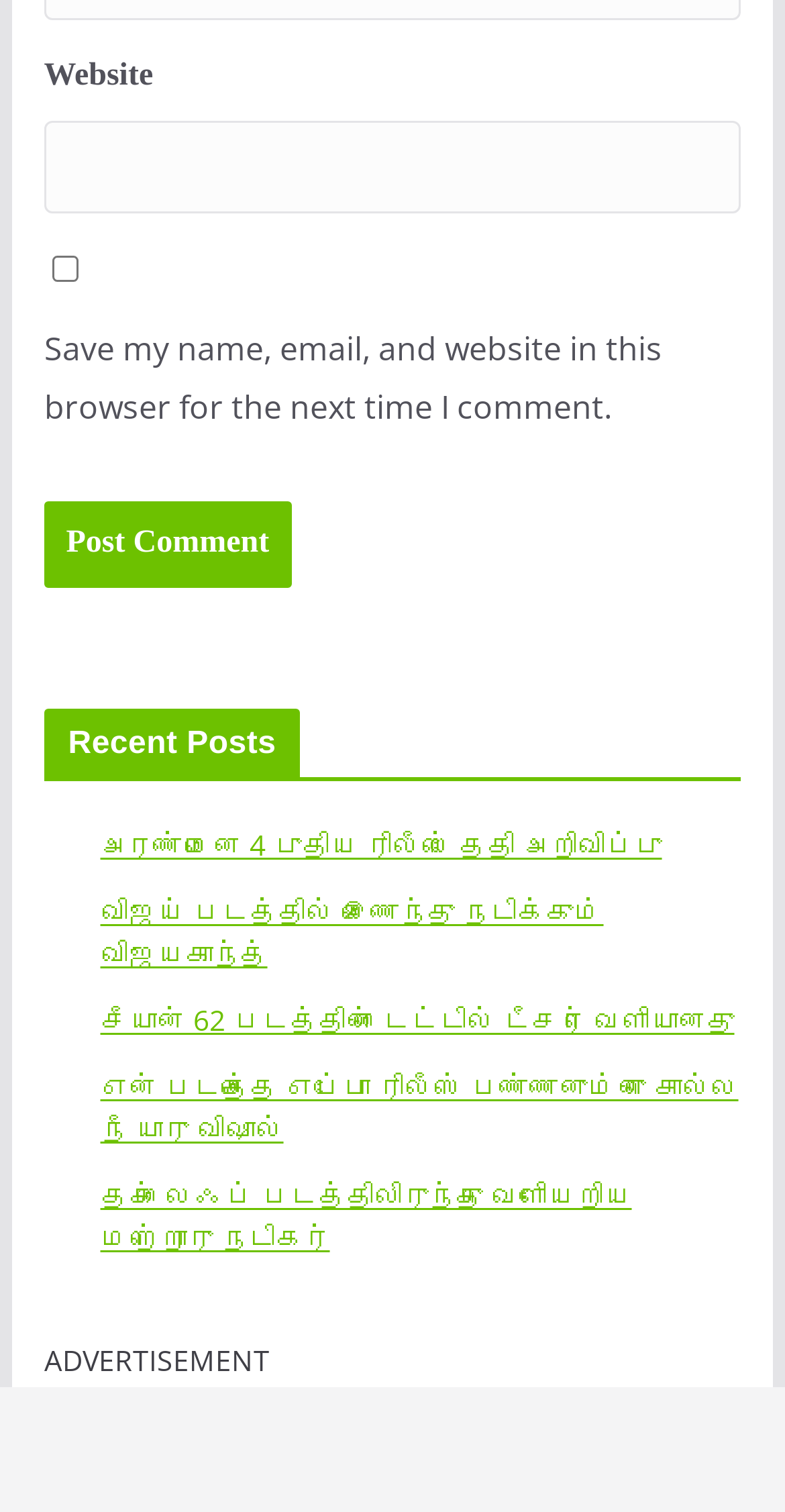Determine the bounding box coordinates of the area to click in order to meet this instruction: "Post a comment".

[0.056, 0.331, 0.371, 0.388]